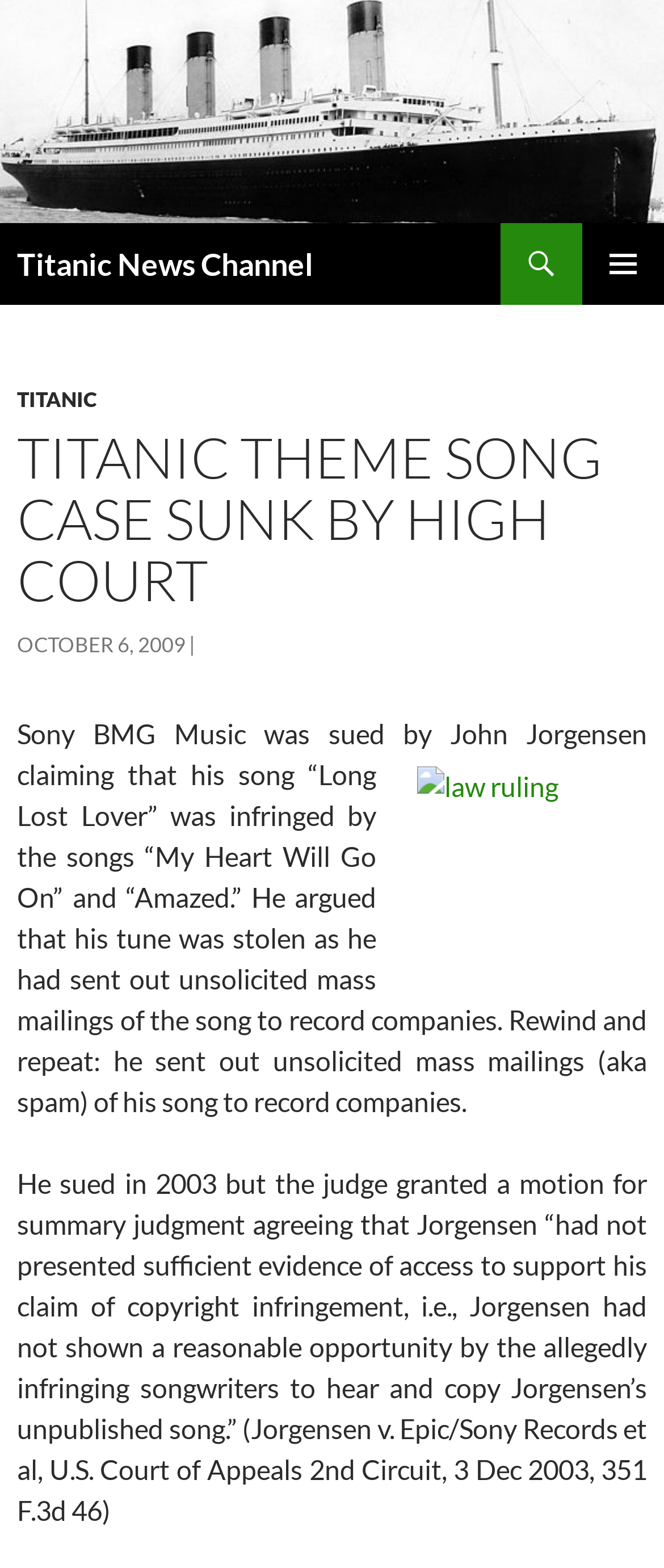What is the name of the song claimed to be infringed?
Please give a detailed and elaborate answer to the question based on the image.

The webpage states that John Jorgensen claimed that his song 'Long Lost Lover' was infringed by the songs 'My Heart Will Go On' and 'Amazed'. This information is found in the StaticText element with the text 'Sony BMG Music was sued by John Jorgensen claiming that his song “Long Lost Lover” was infringed by the songs “My Heart Will Go On” and “Amazed.”'.